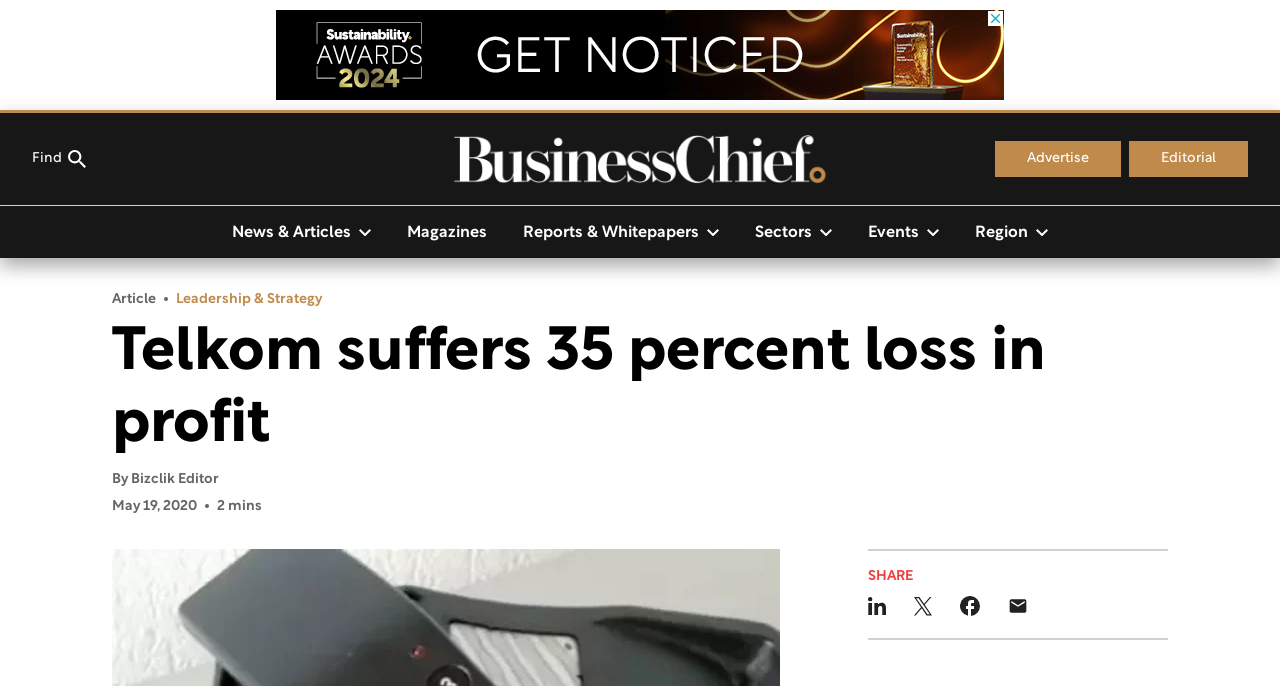What is the category of the article?
Based on the visual information, provide a detailed and comprehensive answer.

I determined the category of the article by looking at the static text 'Leadership & Strategy' which is located below the article title and above the author's name.